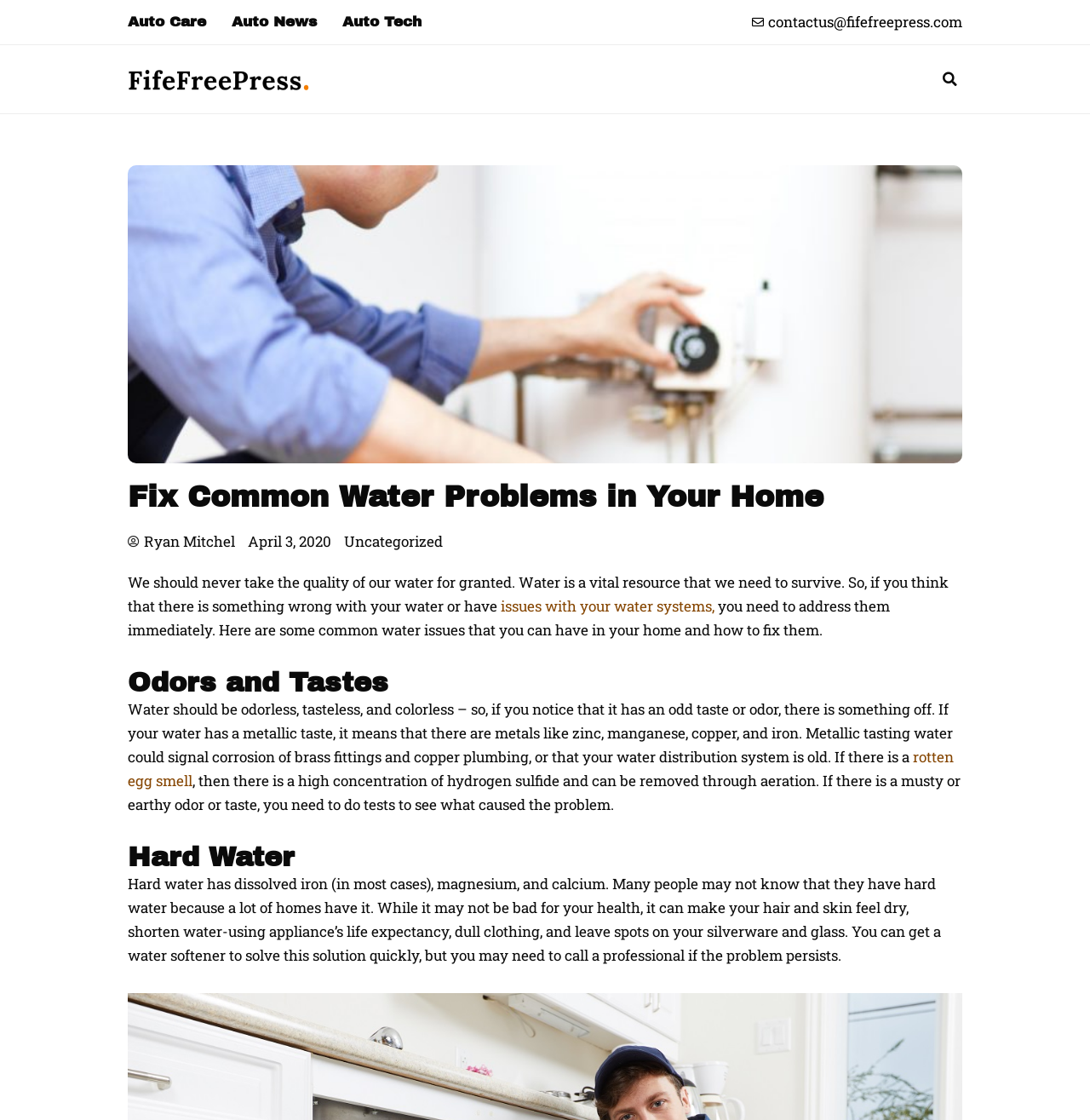Determine the bounding box coordinates of the clickable element necessary to fulfill the instruction: "View Uncategorized page". Provide the coordinates as four float numbers within the 0 to 1 range, i.e., [left, top, right, bottom].

[0.316, 0.475, 0.406, 0.492]